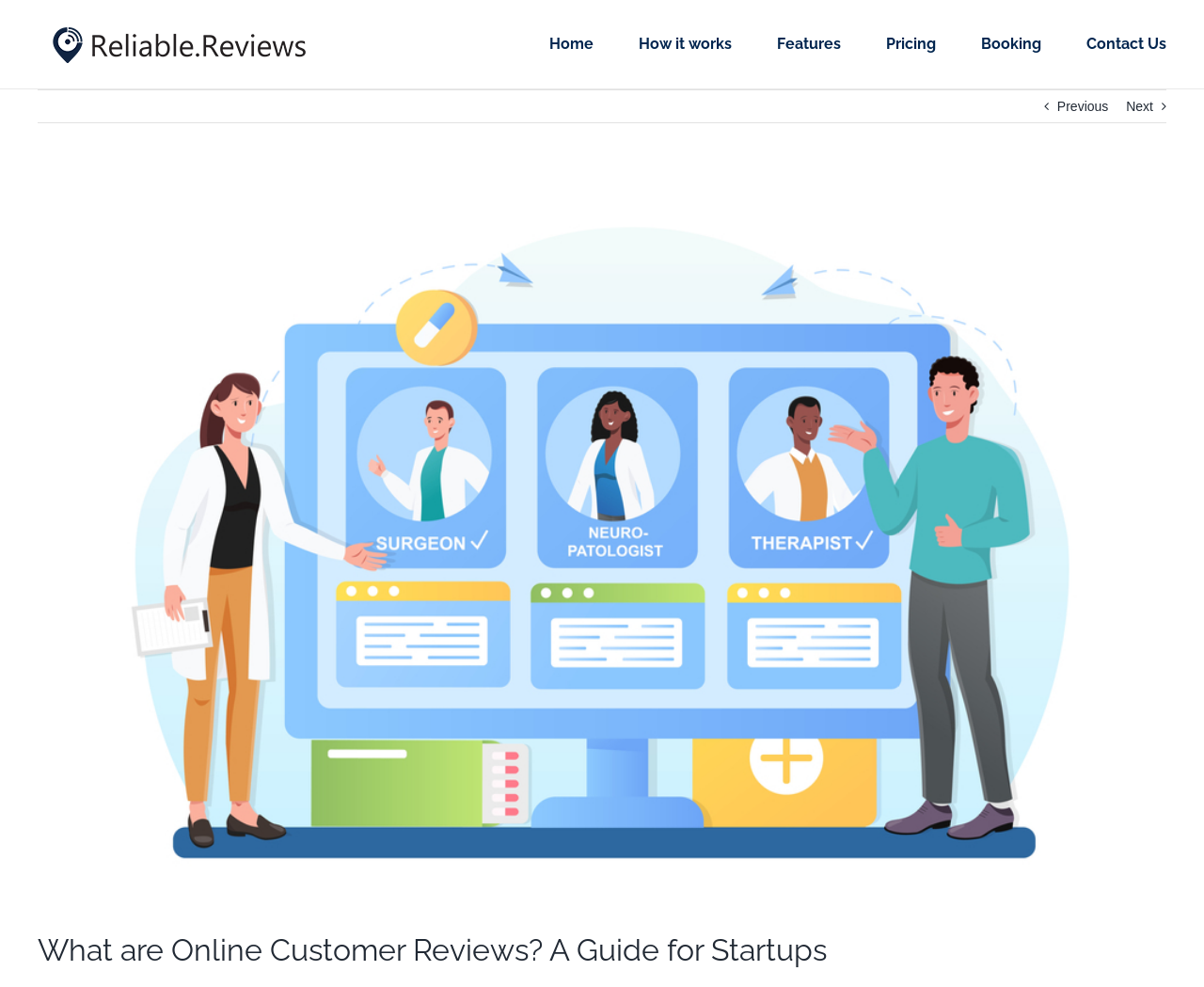Please identify the bounding box coordinates of the element's region that needs to be clicked to fulfill the following instruction: "View Online reviews for doctors". The bounding box coordinates should consist of four float numbers between 0 and 1, i.e., [left, top, right, bottom].

[0.031, 0.182, 0.969, 0.914]